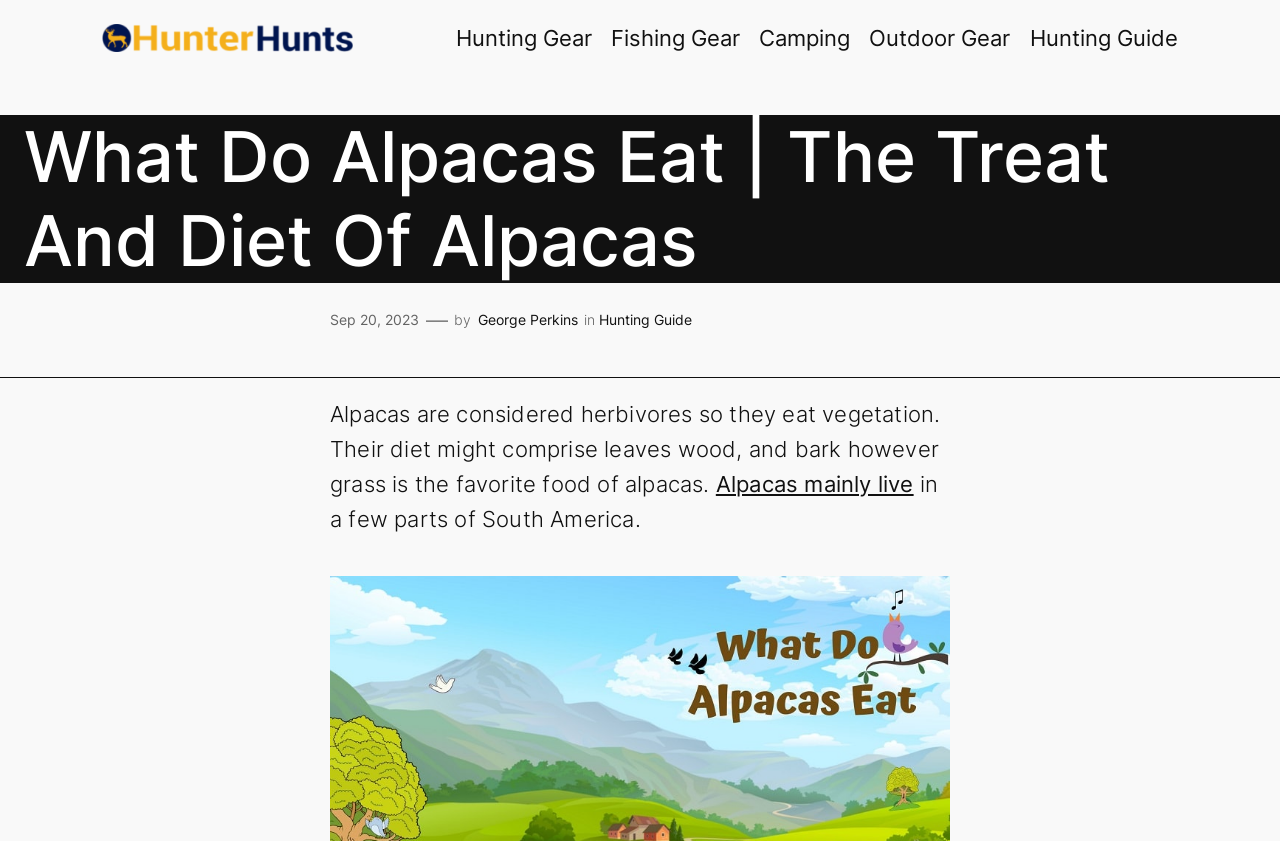Please identify the bounding box coordinates of the clickable area that will fulfill the following instruction: "Check the date of the article". The coordinates should be in the format of four float numbers between 0 and 1, i.e., [left, top, right, bottom].

[0.258, 0.37, 0.327, 0.39]